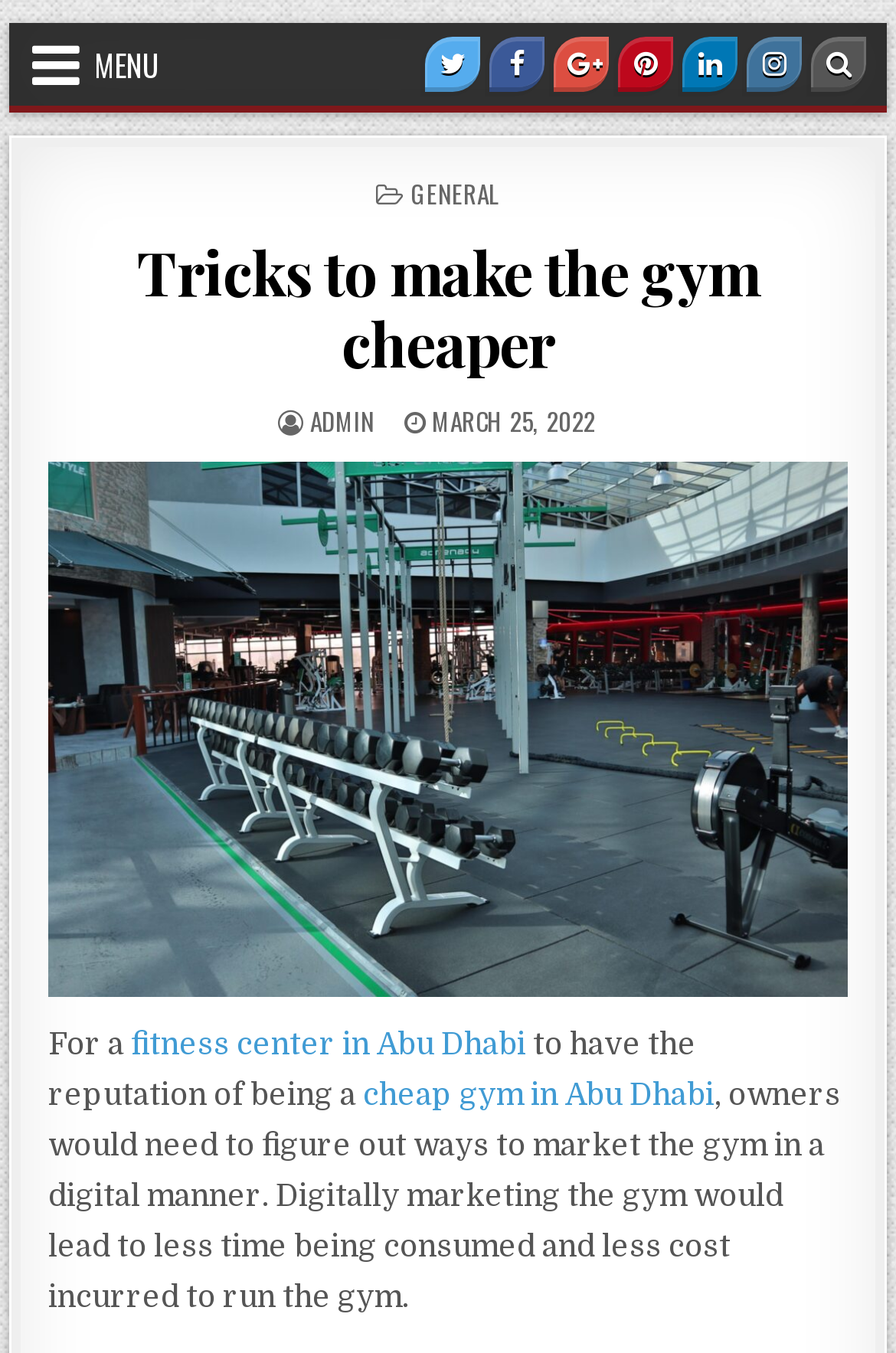Pinpoint the bounding box coordinates of the clickable area necessary to execute the following instruction: "Visit the Twitter page". The coordinates should be given as four float numbers between 0 and 1, namely [left, top, right, bottom].

[0.475, 0.027, 0.536, 0.068]